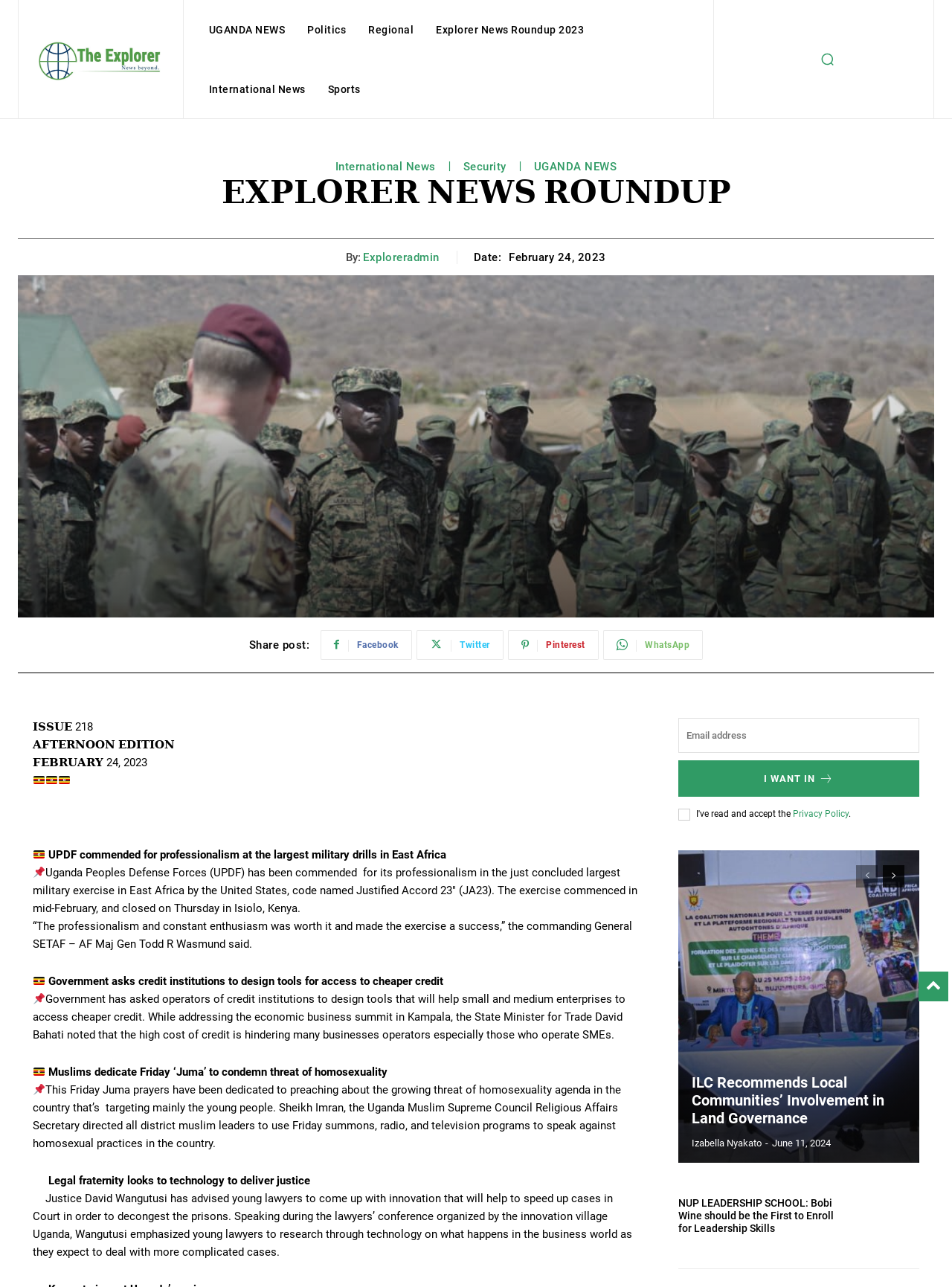What is the name of the news website?
Please craft a detailed and exhaustive response to the question.

I determined the answer by looking at the root element '𝐄𝐗𝐏𝐋𝐎𝐑𝐄𝐑 𝐍𝐄𝐖𝐒 𝐑𝐎𝐔𝐍𝐃𝐔𝐏 - Explorer Uganda' which indicates the name of the news website.